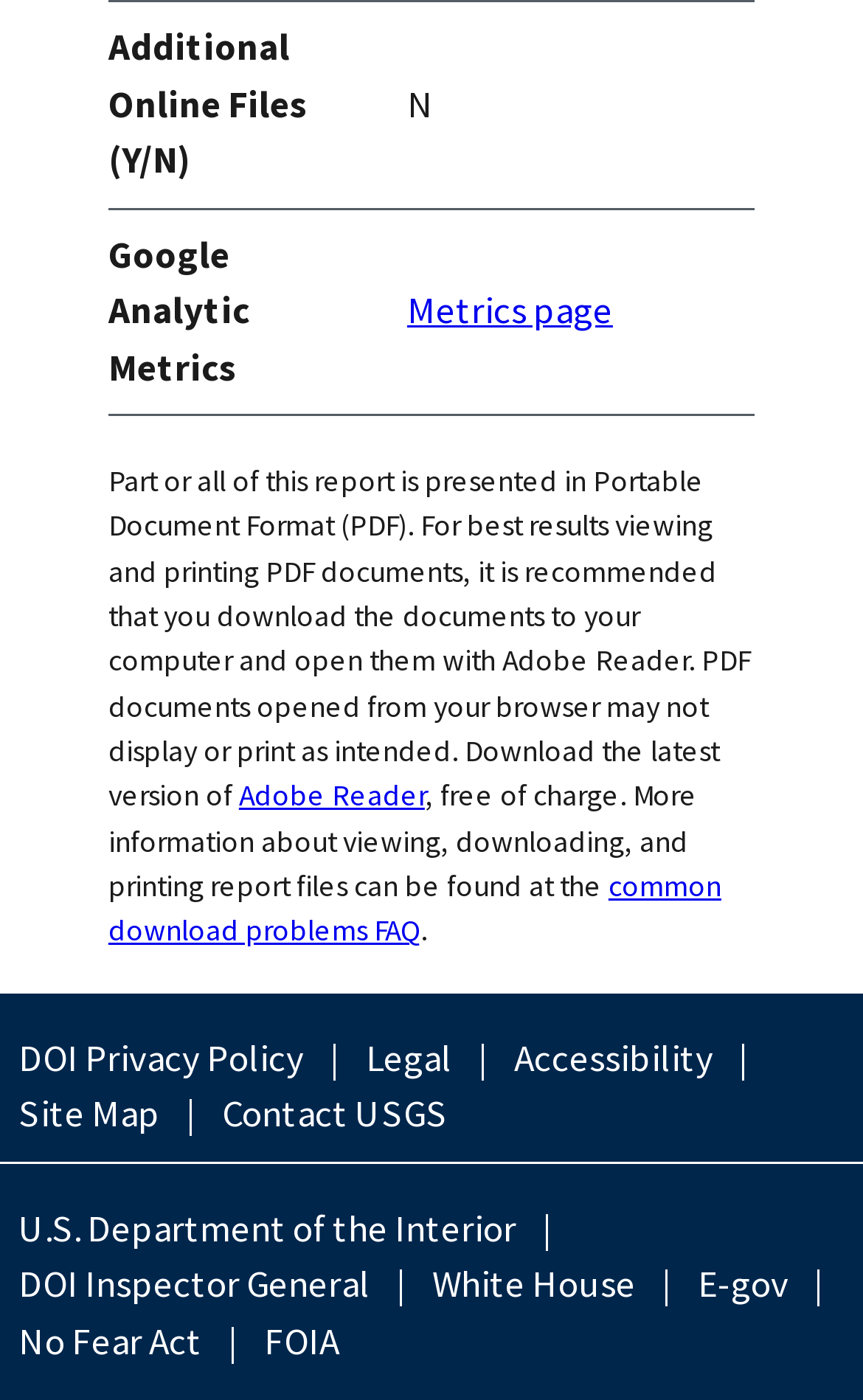Provide the bounding box coordinates for the UI element that is described as: "Legal".

[0.402, 0.736, 0.546, 0.776]